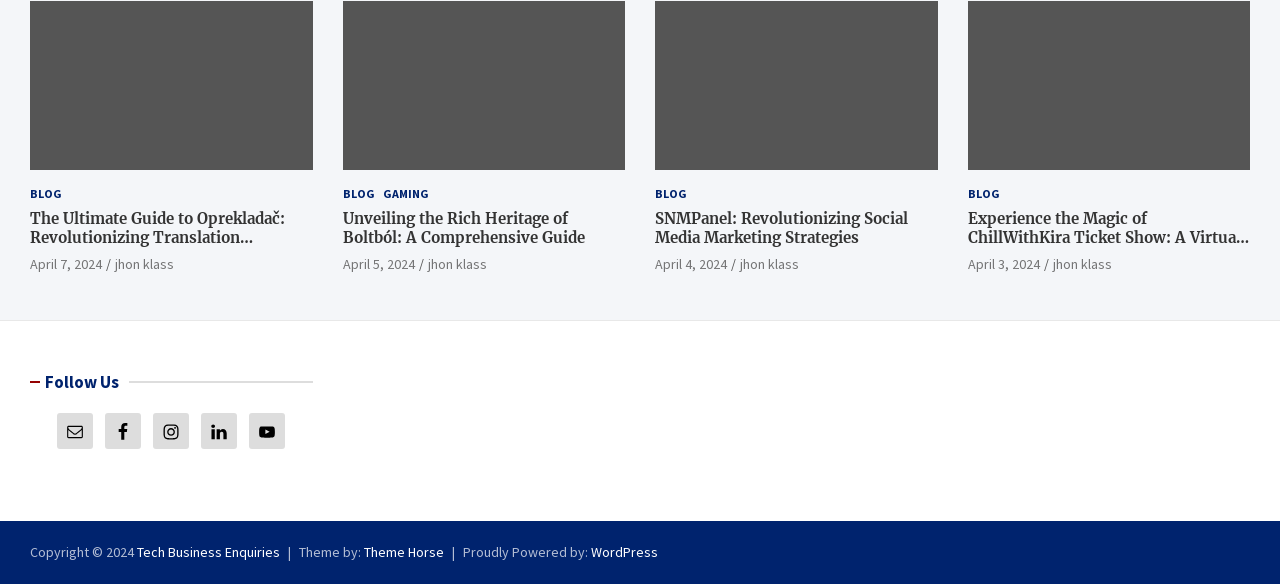Determine the bounding box for the UI element as described: "parent_node: Comment name="url" placeholder="Website"". The coordinates should be represented as four float numbers between 0 and 1, formatted as [left, top, right, bottom].

None